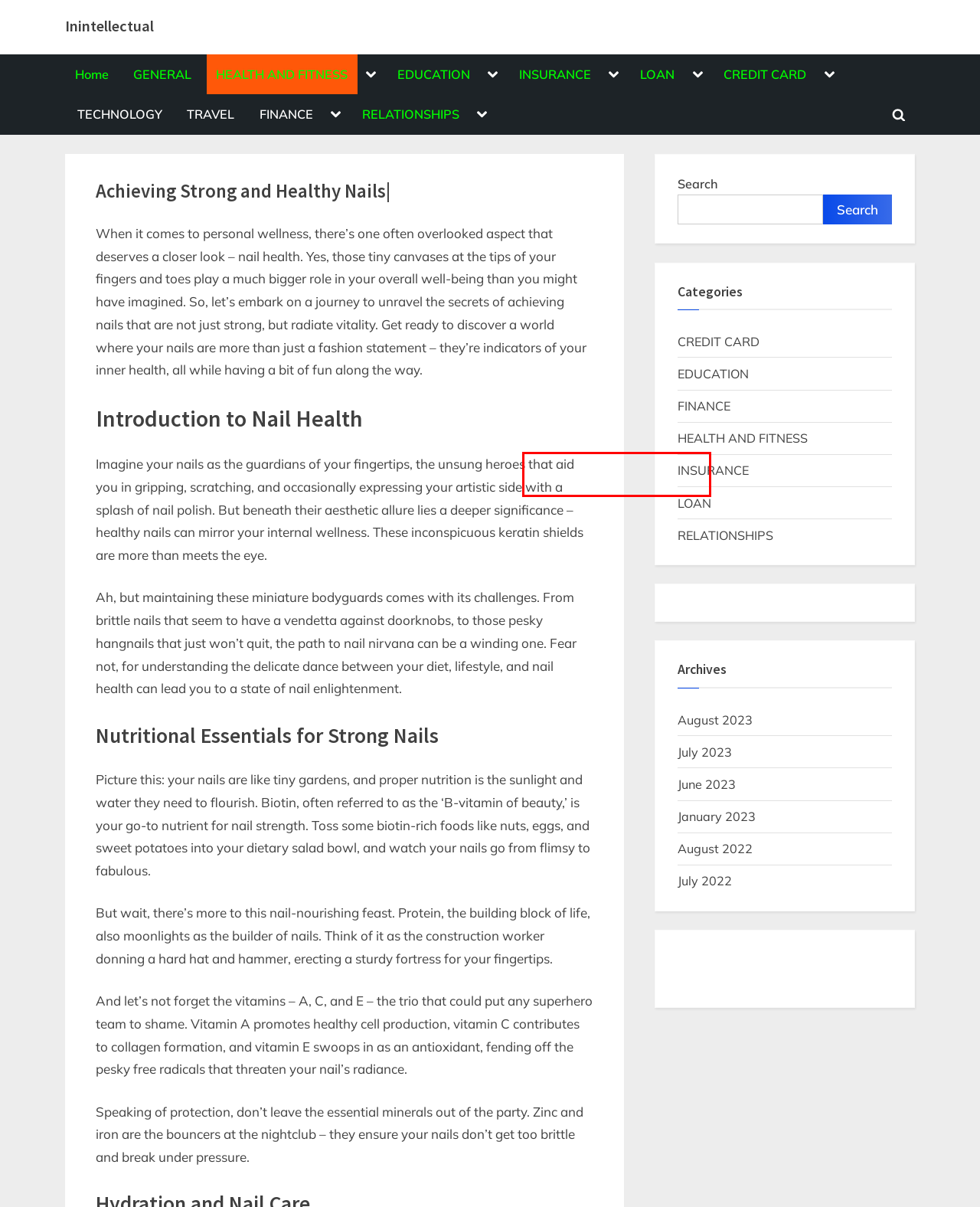Given a webpage screenshot with a red bounding box around a particular element, identify the best description of the new webpage that will appear after clicking on the element inside the red bounding box. Here are the candidates:
A. Insurance And Negligence|
B. How To Choose The Right Investment Options?
C. Maintaining Optimal Bladder Health!
D. The Ultimate Guide To Understanding Compound Interest: How Does It Work And Why It Matters?
E. What Are The Seven Types Of Loans?
F. How Can I Manage My Debts Effectively?
G. How Does A College Turn Into A University?
H. Effective Strategies For A Positive Self-Perception!

A